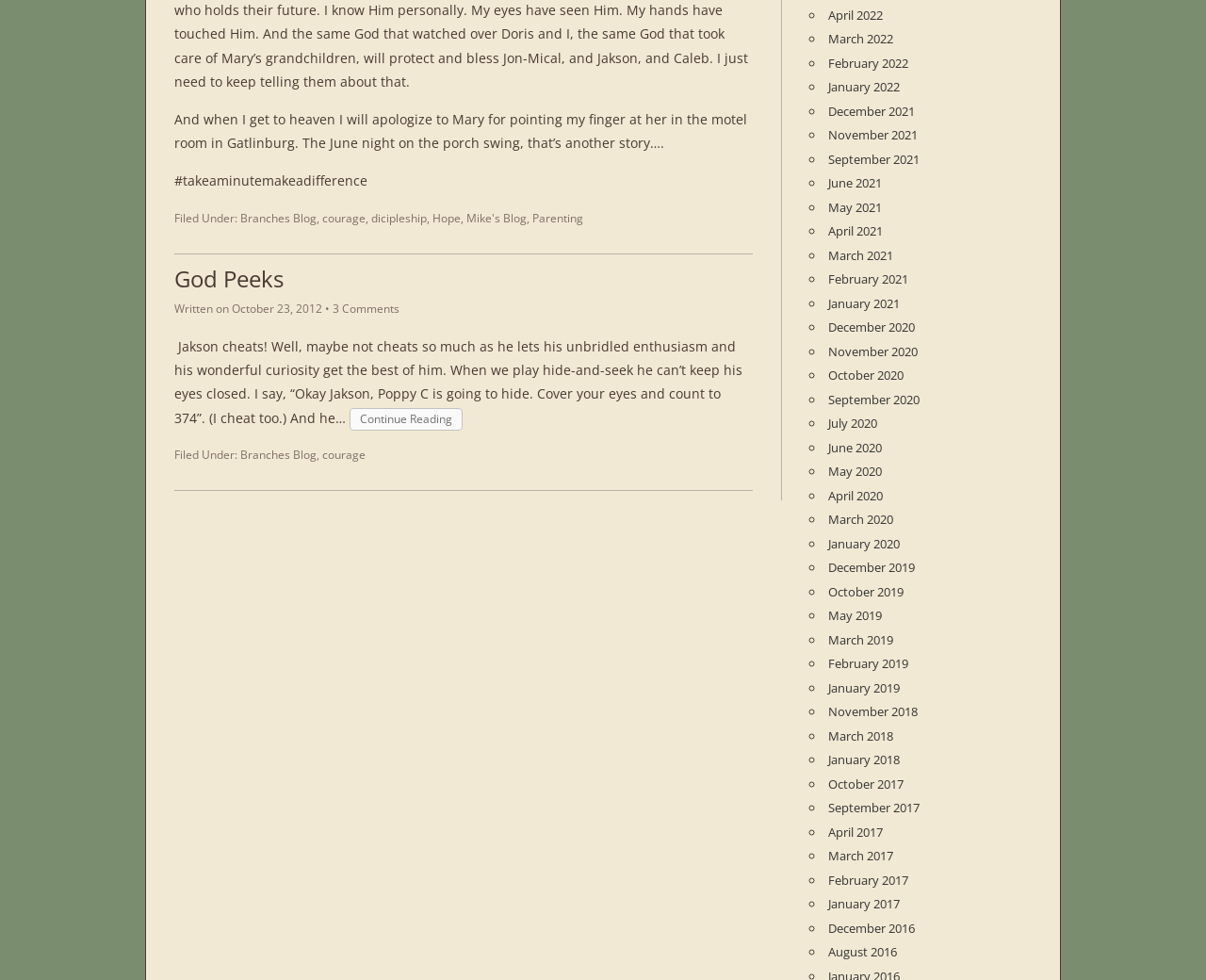Identify the bounding box for the described UI element. Provide the coordinates in (top-left x, top-left y, bottom-right x, bottom-right y) format with values ranging from 0 to 1: courage

[0.267, 0.214, 0.303, 0.23]